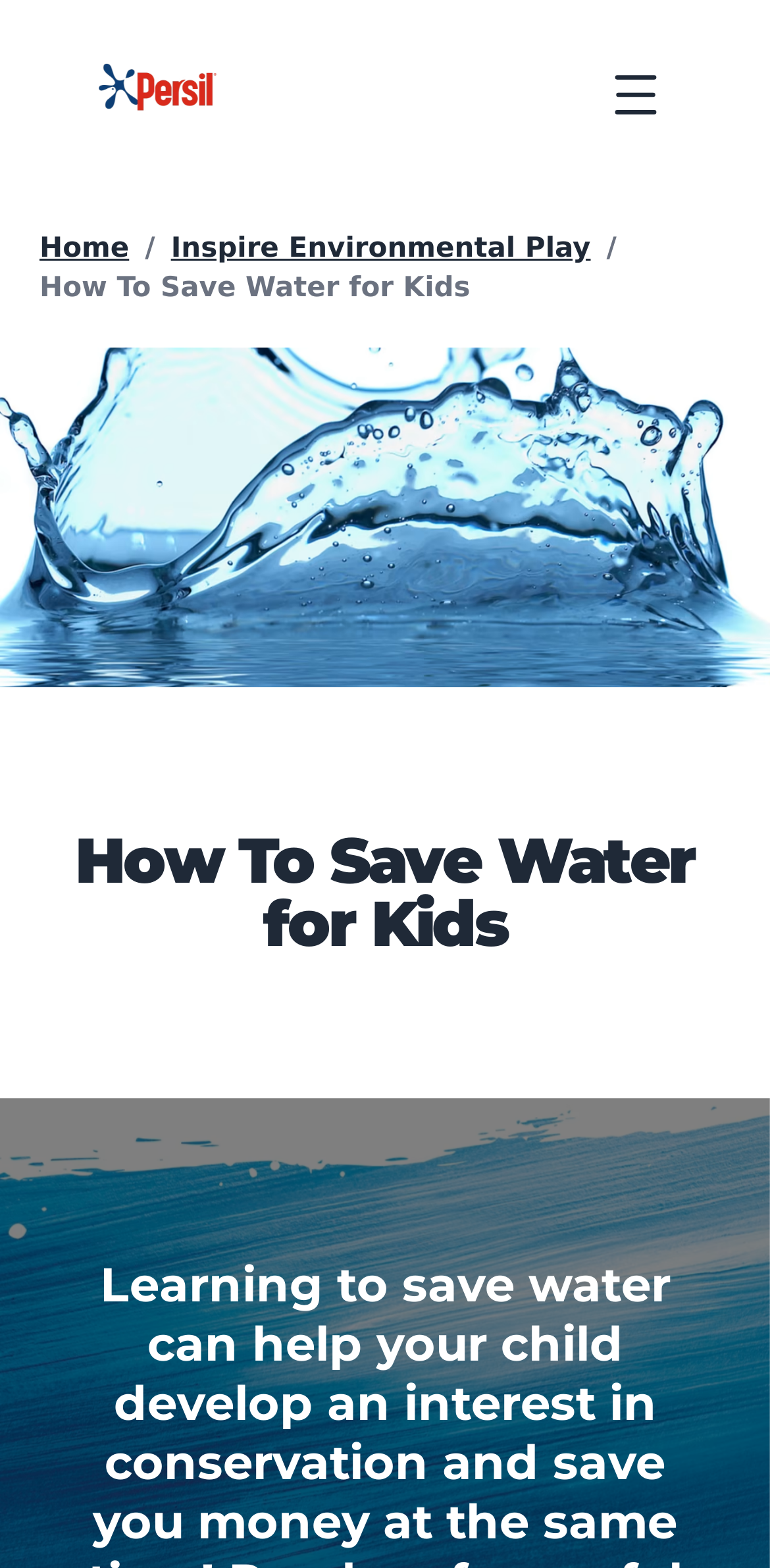Please mark the bounding box coordinates of the area that should be clicked to carry out the instruction: "Close the Menu".

[0.897, 0.426, 0.979, 0.466]